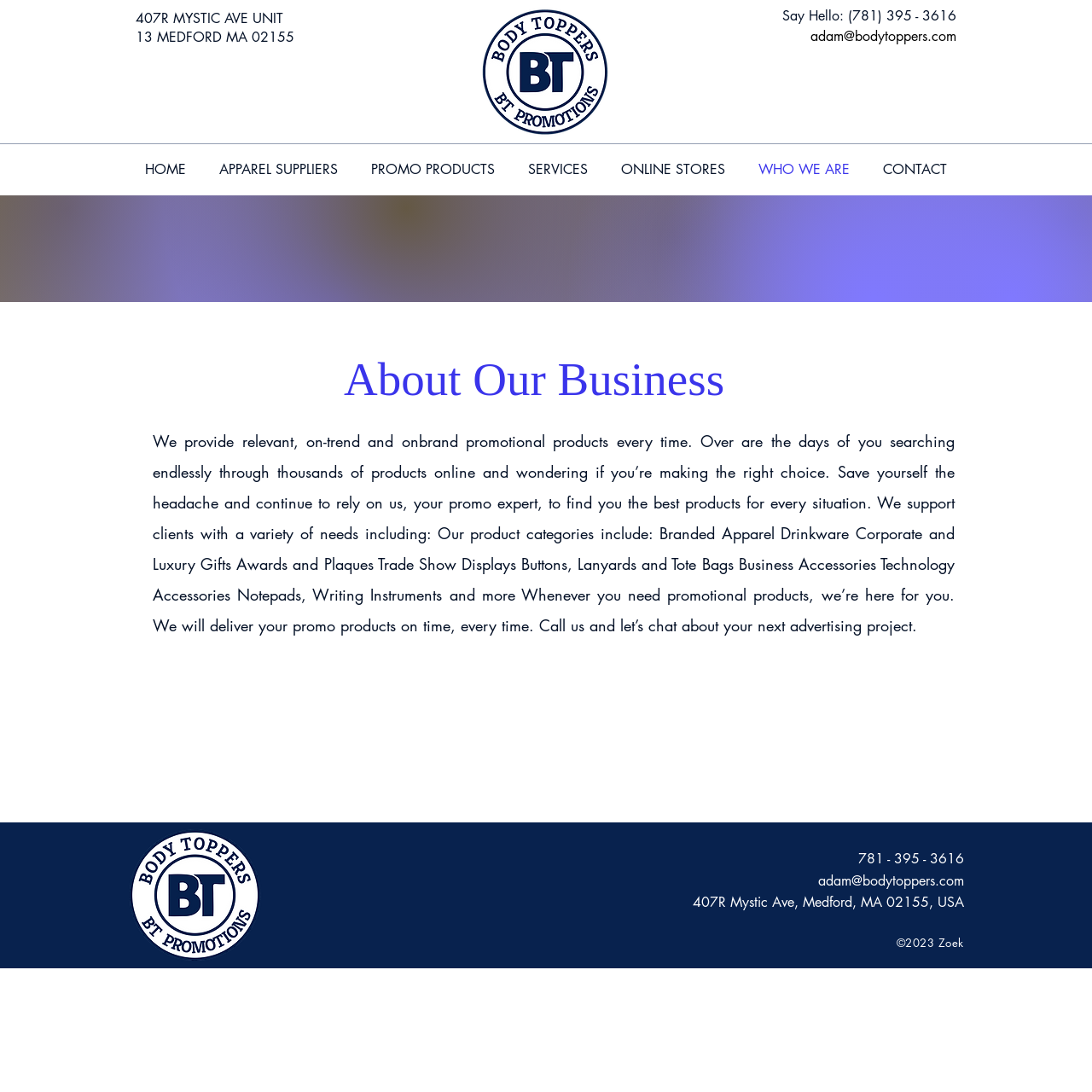Respond to the question below with a single word or phrase:
What is the company's email address?

adam@bodytoppers.com